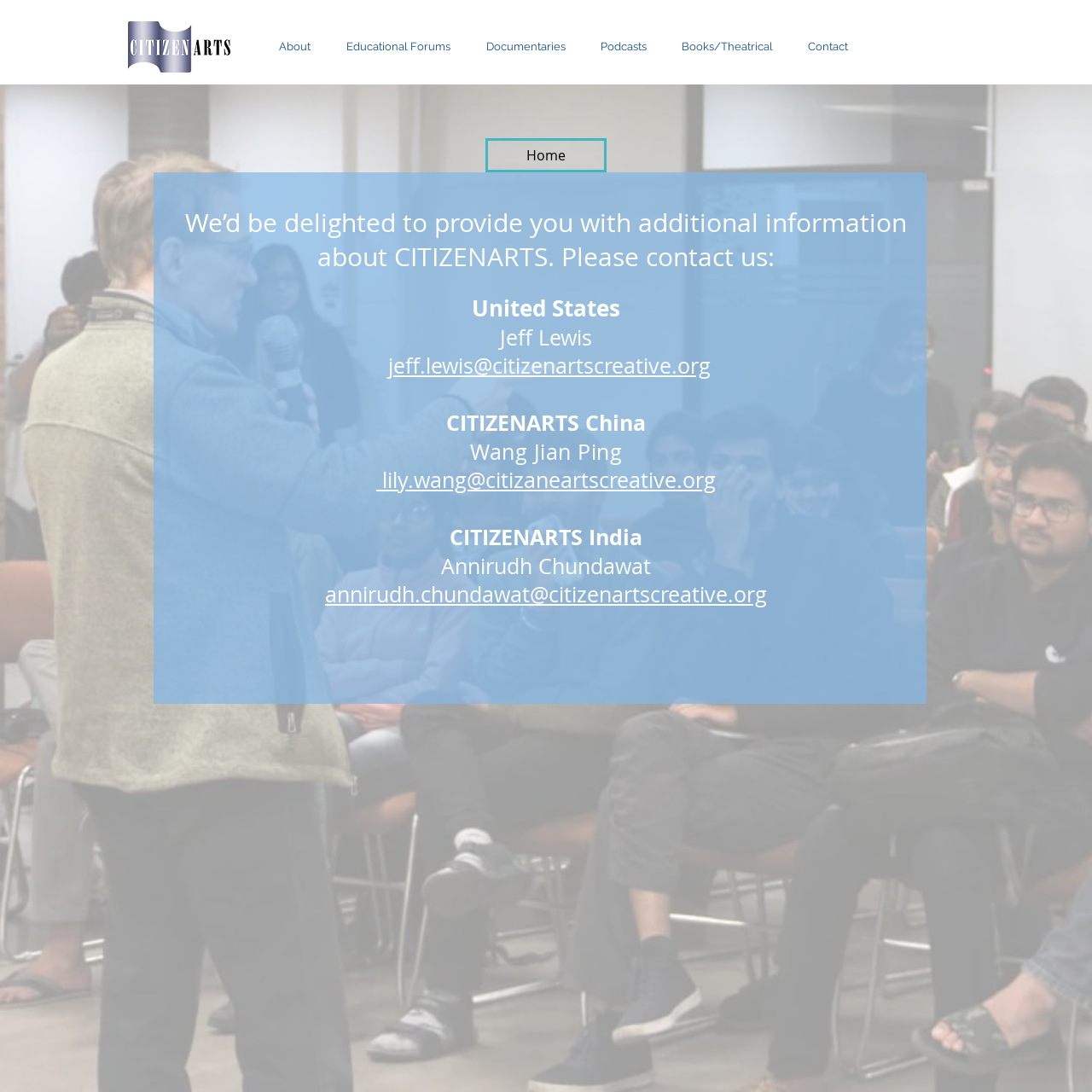Analyze the image and answer the question with as much detail as possible: 
Who is the contact person for CITIZENARTS in the United States?

The contact person for CITIZENARTS in the United States is Jeff Lewis, whose email address is jeff.lewis@citizenartscreative.org, as mentioned in the contact information section of the webpage.